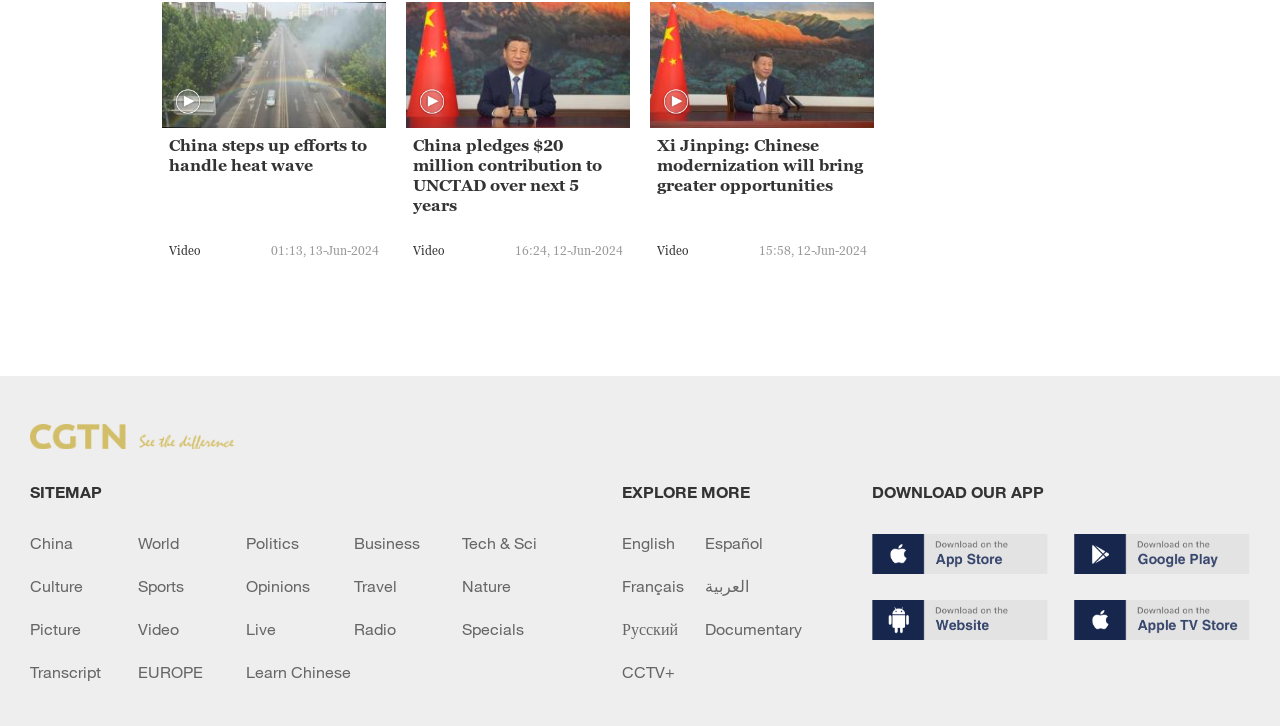Answer the question using only a single word or phrase: 
What is the topic of the first news article?

China heat wave